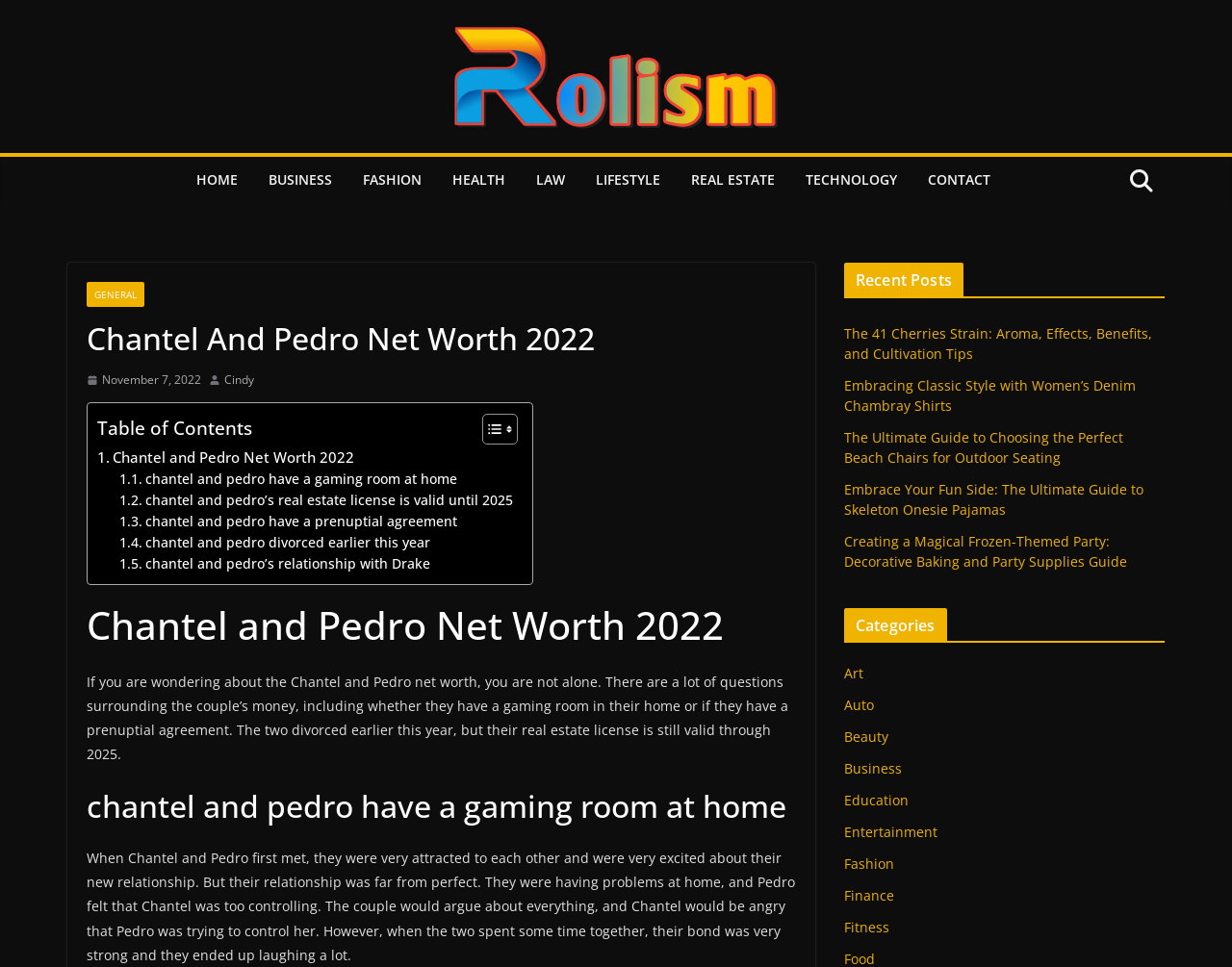Describe all significant elements and features of the webpage.

This webpage is about Chantel and Pedro's net worth in 2022. At the top, there is a logo and a navigation menu with links to various categories such as HOME, BUSINESS, FASHION, HEALTH, LAW, LIFESTYLE, REAL ESTATE, TECHNOLOGY, and CONTACT. Below the navigation menu, there is a header section with a title "Chantel And Pedro Net Worth 2022" and a link to the current date, November 7, 2022.

The main content of the webpage is divided into sections. The first section has a table of contents with links to different topics related to Chantel and Pedro's net worth, such as their gaming room, real estate license, prenuptial agreement, and divorce. Below the table of contents, there is a brief introduction to the topic, followed by several sections discussing different aspects of their net worth.

On the right side of the webpage, there is a complementary section with a heading "Recent Posts" and links to several articles on various topics such as the 41 Cherries strain, women's denim chambray shirts, beach chairs, skeleton onesie pajamas, and Frozen-themed party supplies. Below the recent posts section, there is a categories section with links to various categories such as Art, Auto, Beauty, Business, Education, Entertainment, Fashion, Finance, and Fitness.

Throughout the webpage, there are several images, including a logo, icons, and possibly other graphics or photos. The layout is organized, with clear headings and concise text, making it easy to navigate and read.